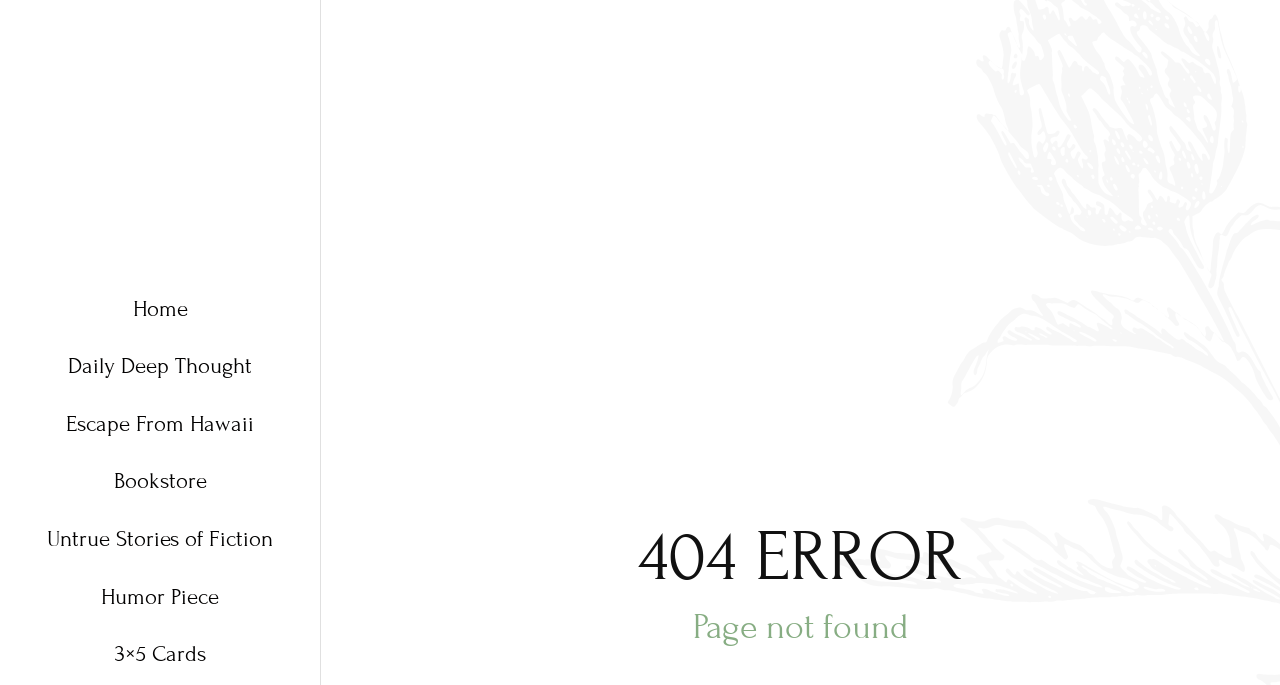Generate a comprehensive description of the webpage content.

The webpage is titled "Deep Thoughts by Jack Handey" and appears to be a 404 error page. At the top of the page, there are two headings, "404 ERROR" and "Page not found", positioned side by side, taking up most of the width. 

On the left side of the page, there is a vertical list of 7 links, starting from the top: "Home", "Daily Deep Thought", "Escape From Hawaii", "Bookstore", "Untrue Stories of Fiction", "Humor Piece", and "3×5 Cards". These links are stacked on top of each other, with the "Home" link at the top and the "3×5 Cards" link at the bottom.